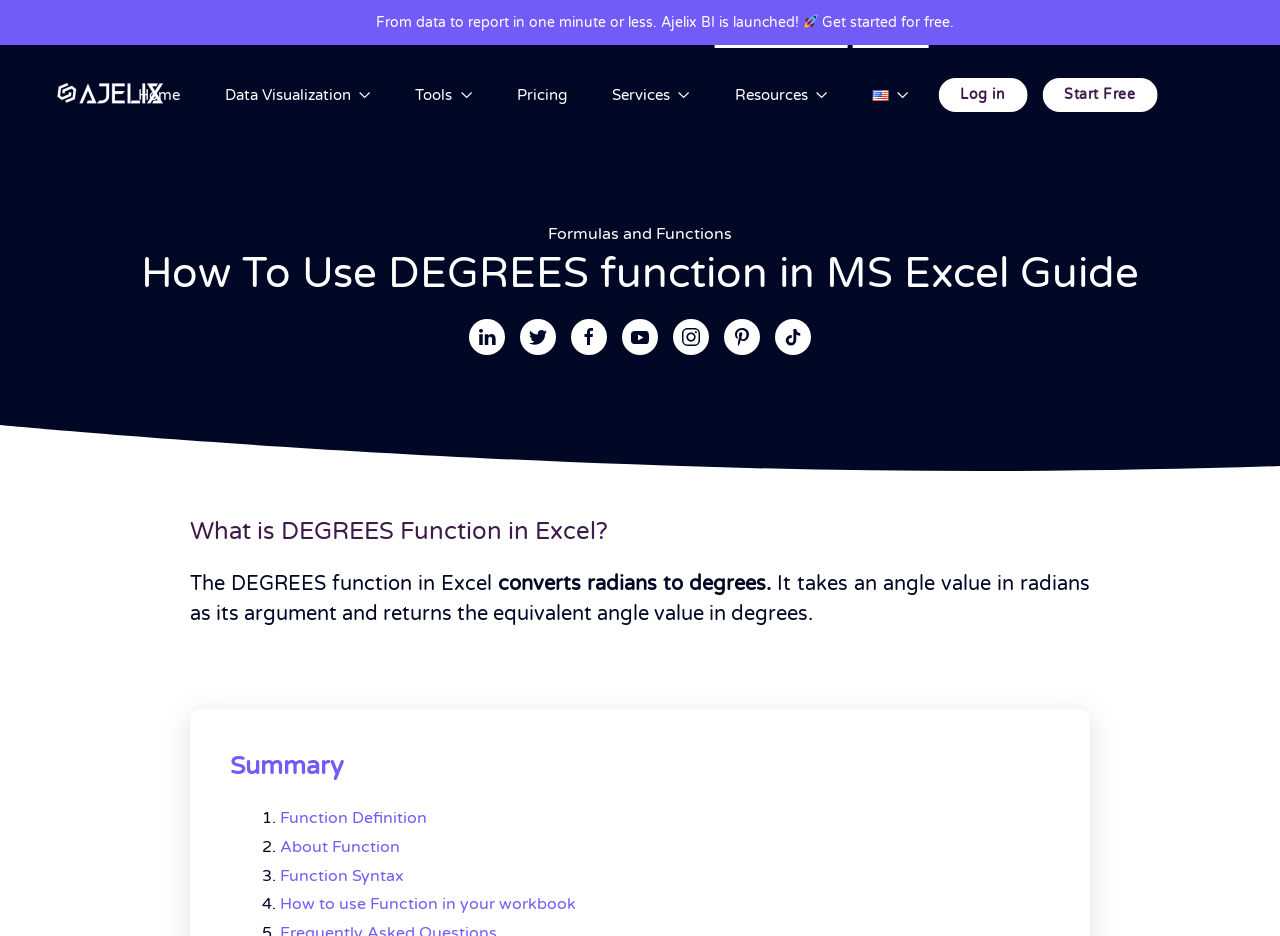What is the purpose of the DEGREES function in Excel?
Using the information presented in the image, please offer a detailed response to the question.

The DEGREES function in Excel is used to convert angles from radians to degrees. It takes an angle value in radians as its argument and returns the equivalent angle value in degrees.